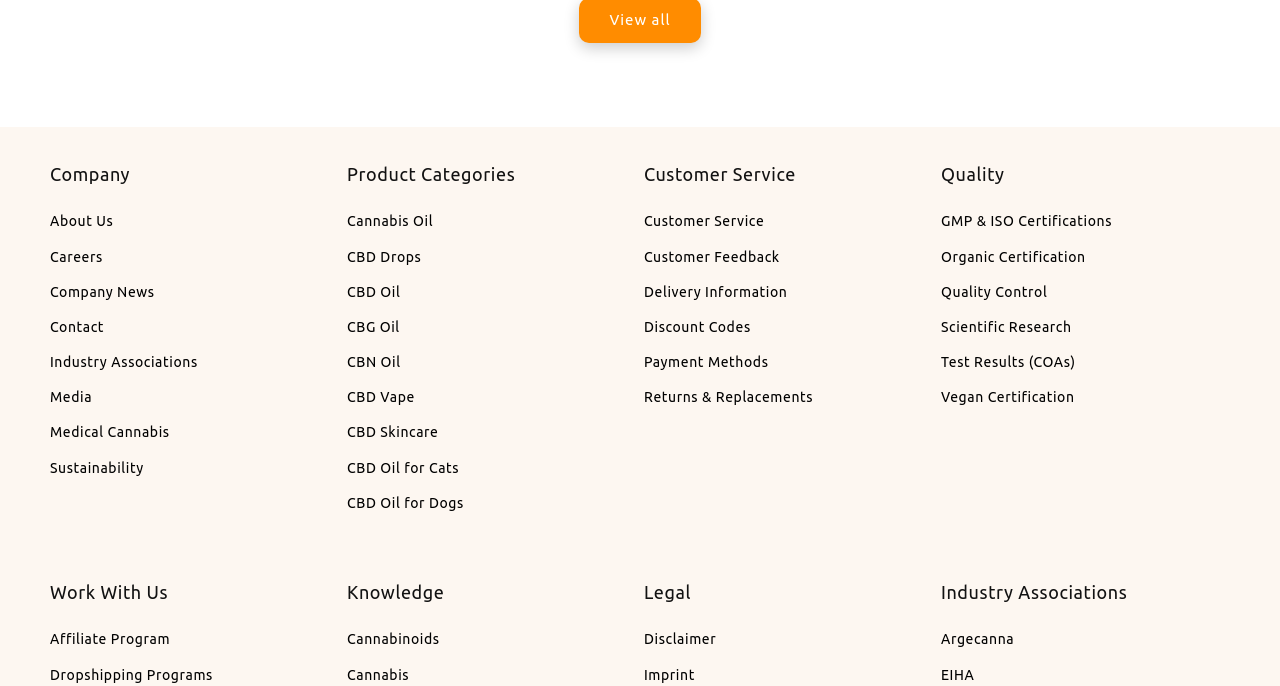Determine the bounding box coordinates of the element's region needed to click to follow the instruction: "Click on About Us". Provide these coordinates as four float numbers between 0 and 1, formatted as [left, top, right, bottom].

[0.039, 0.305, 0.089, 0.349]